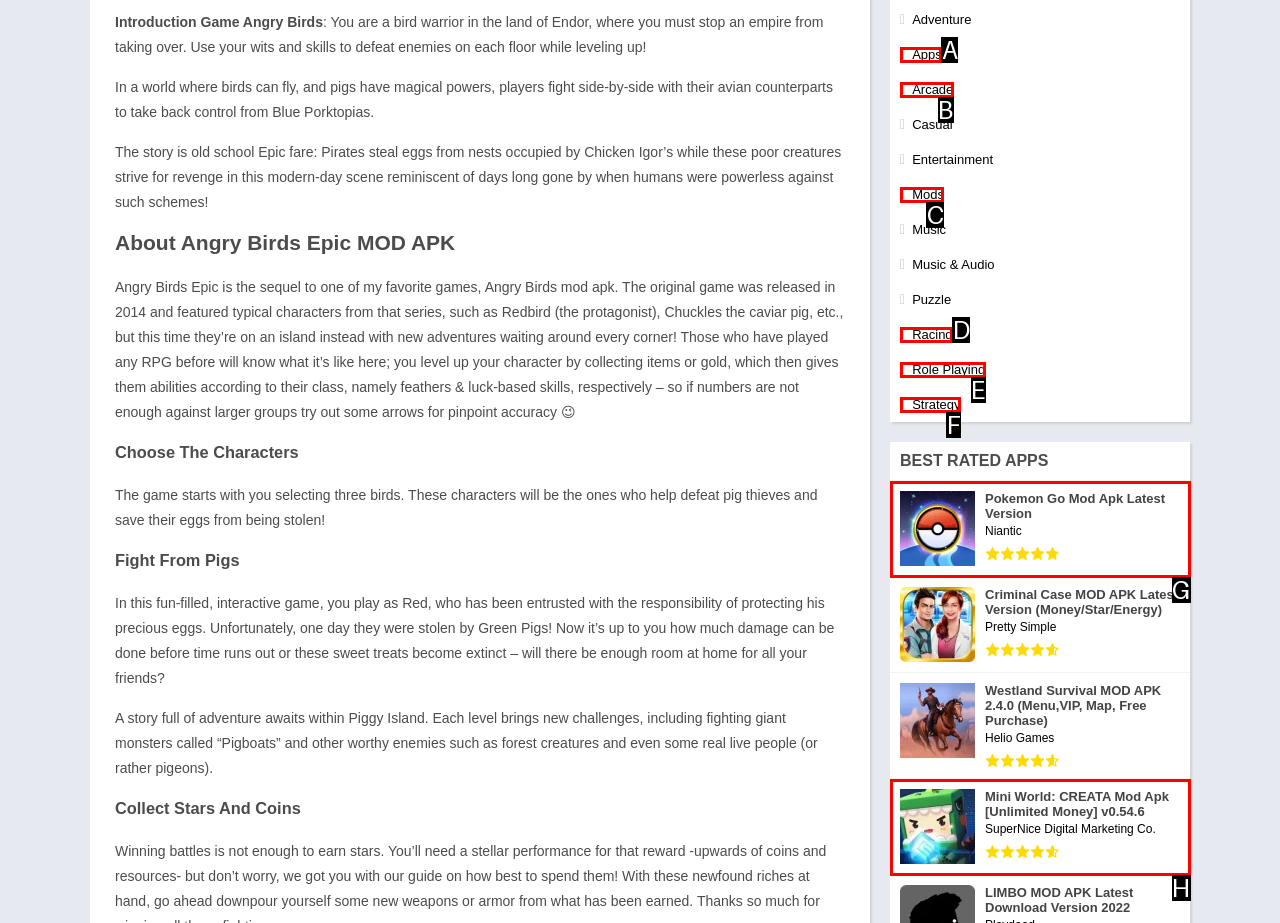Tell me which one HTML element best matches the description: Save / follow 1 Answer with the option's letter from the given choices directly.

None